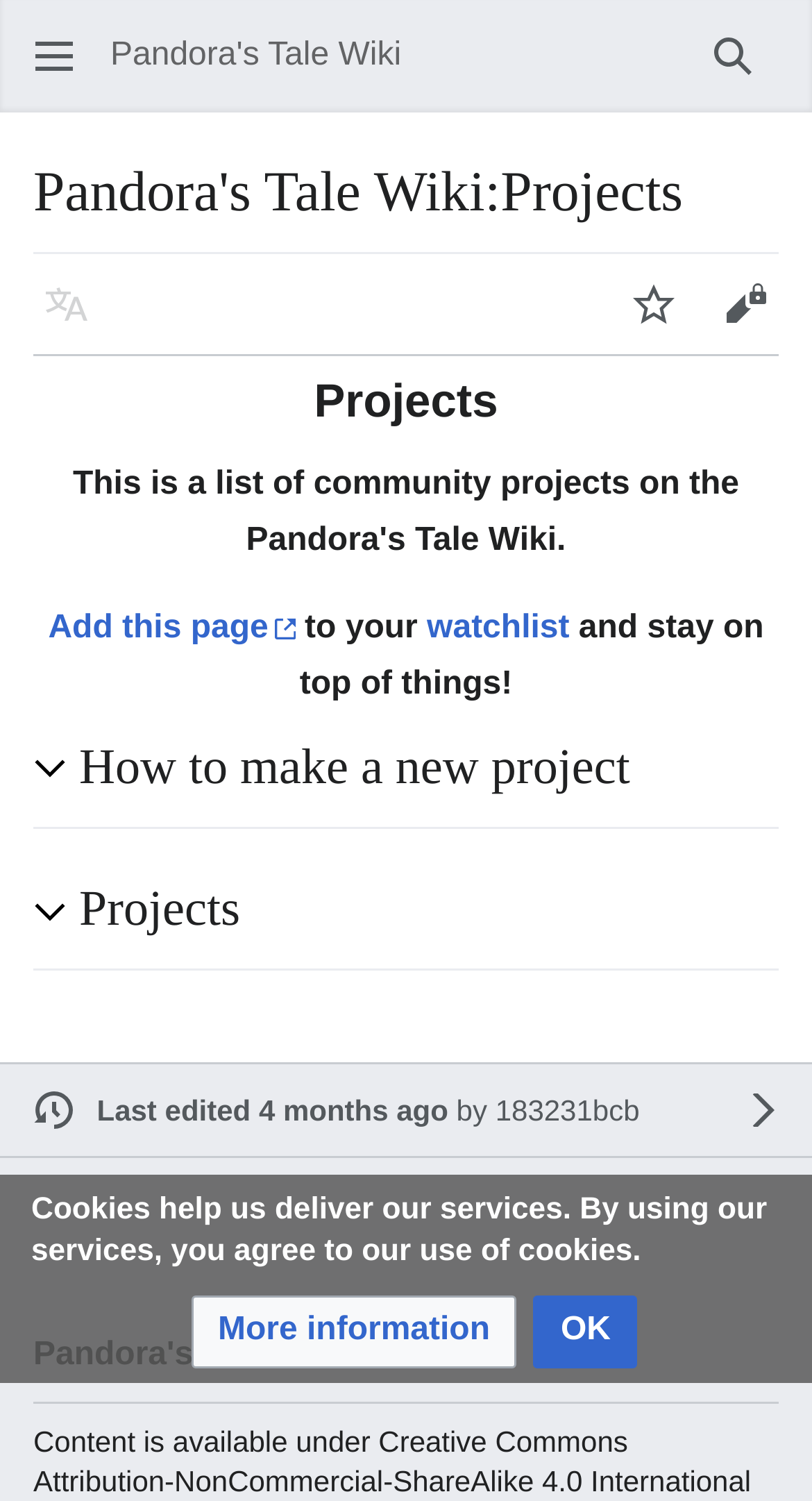Please identify the bounding box coordinates of the element I should click to complete this instruction: 'Learn more about cookies'. The coordinates should be given as four float numbers between 0 and 1, like this: [left, top, right, bottom].

[0.235, 0.863, 0.637, 0.912]